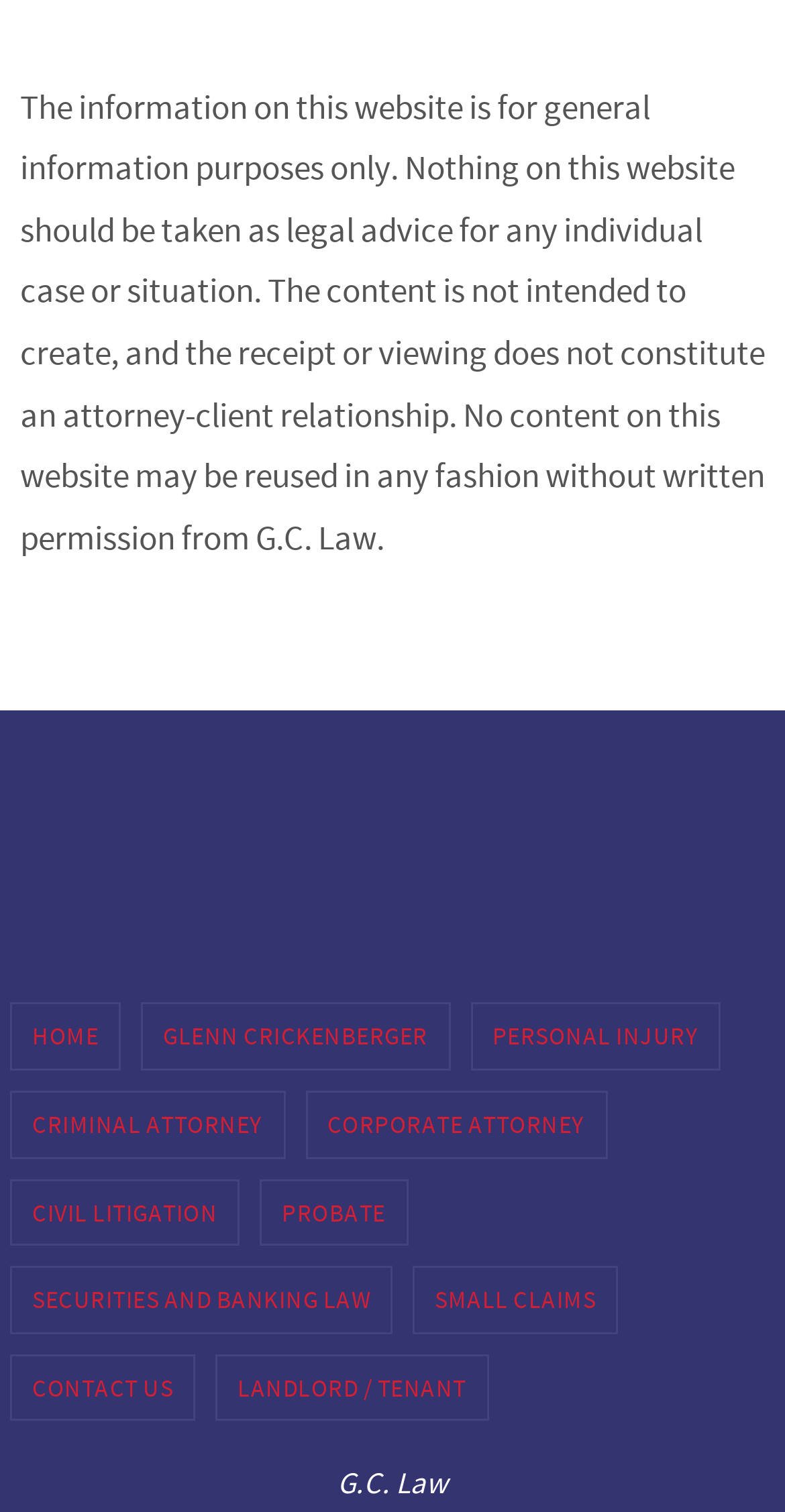Using the image as a reference, answer the following question in as much detail as possible:
Where is the 'CONTACT US' link located?

The 'CONTACT US' link is located at the bottom of the webpage, with a bounding box coordinate of [0.015, 0.897, 0.246, 0.939]. It is one of the last links in the list of legal services and contact information.